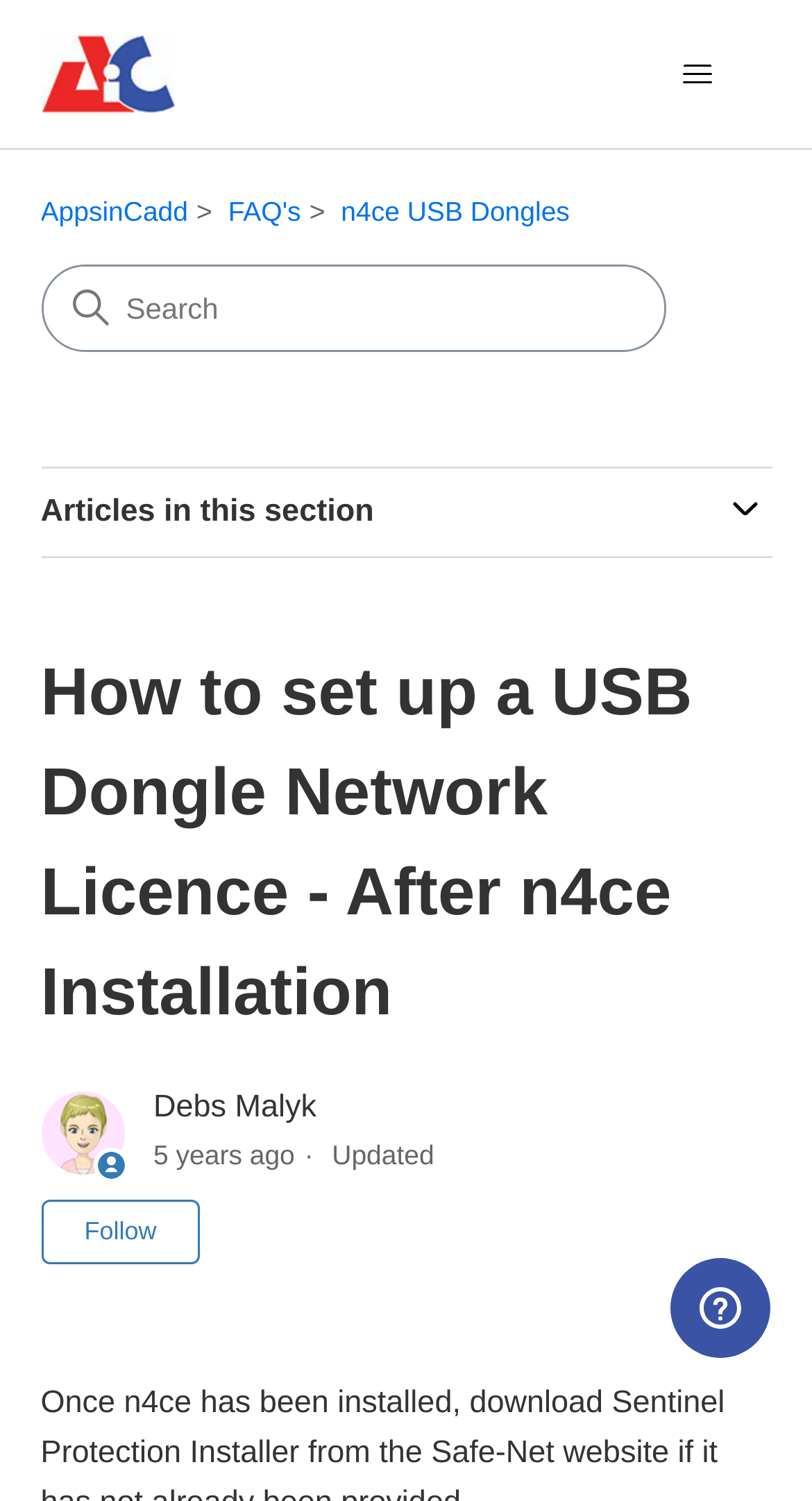Provide a short answer to the following question with just one word or phrase: When was the article updated?

2019-04-30